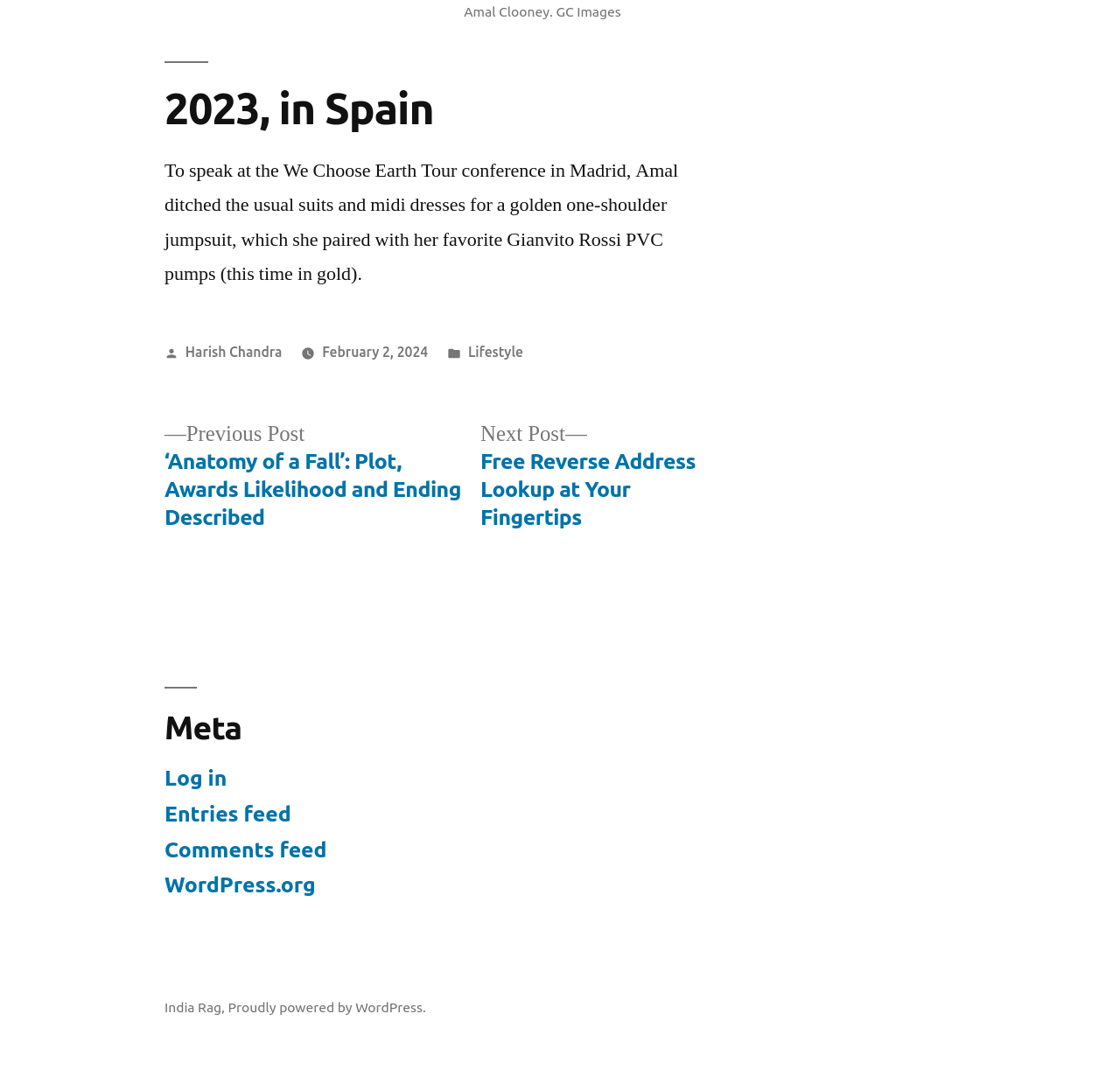Please identify the bounding box coordinates of the element's region that I should click in order to complete the following instruction: "Enter your name". The bounding box coordinates consist of four float numbers between 0 and 1, i.e., [left, top, right, bottom].

None